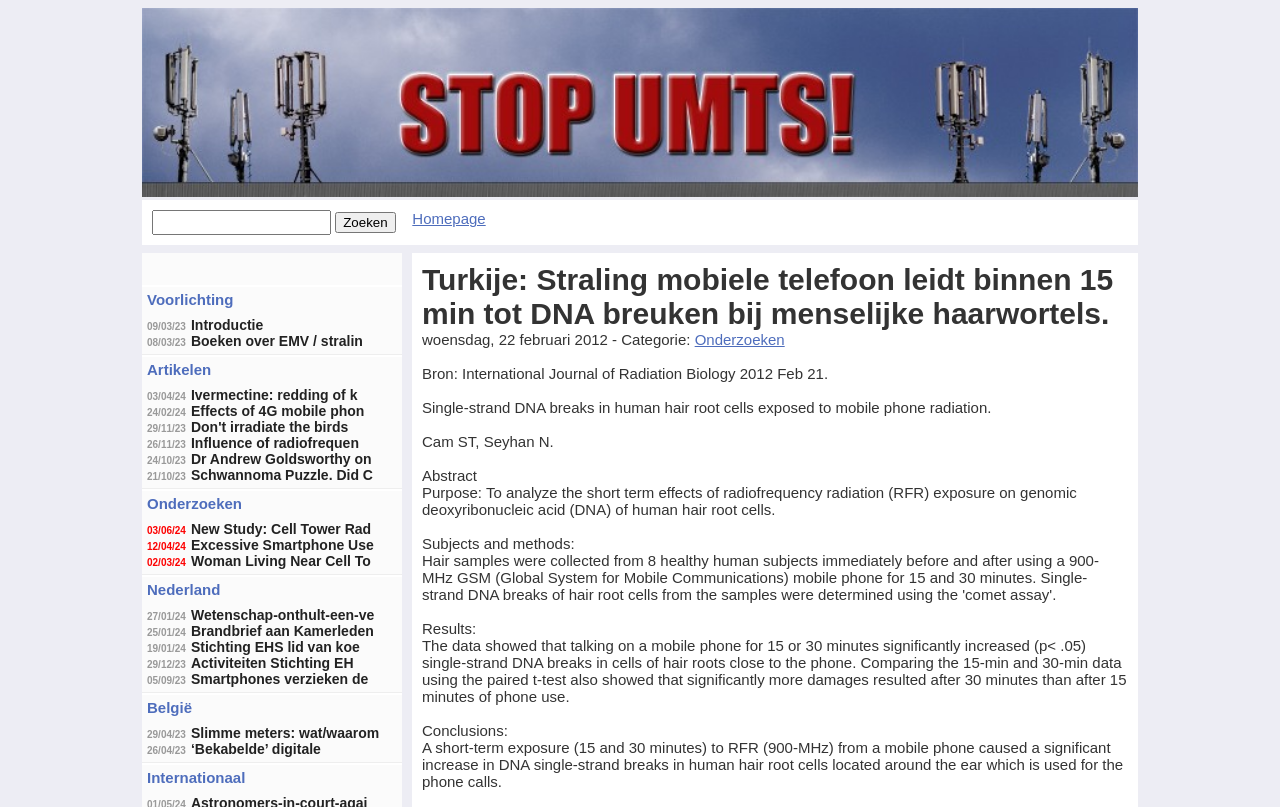Generate a comprehensive description of the contents of the webpage.

This webpage appears to be a blog or news website focused on the topic of electromagnetic radiation and its effects on human health. The page is divided into several sections, with a prominent heading at the top that reads "Turkije: Straling mobiele telefoon leidt binnen 15 min tot DNA breuken bij menselijke haarwortels" (Translation: "Turkey: Mobile phone radiation leads to DNA breaks in human hair roots within 15 minutes").

Below the heading, there is a search bar with a "Zoeken" (Search) button to the right. To the left of the search bar, there is a link to the "Homepage" and a small image. 

The main content of the page is a scientific article or research summary, which includes an abstract, purpose, methods, results, and conclusions. The text is divided into several paragraphs, with headings and subheadings that outline the structure of the article.

On the left side of the page, there is a sidebar with several links to other articles or categories, including "Onderzoeken" (Research), "Voorlichting" (Education), "Introductie" (Introduction), "Artikelen" (Articles), and "Nederland" (Netherlands), among others. Each link is accompanied by a date in the format "DD/MM/YY".

The webpage also includes several other links and articles, which appear to be related to the topic of electromagnetic radiation and its effects on human health. These links are scattered throughout the page, with some appearing in the sidebar and others in the main content area.